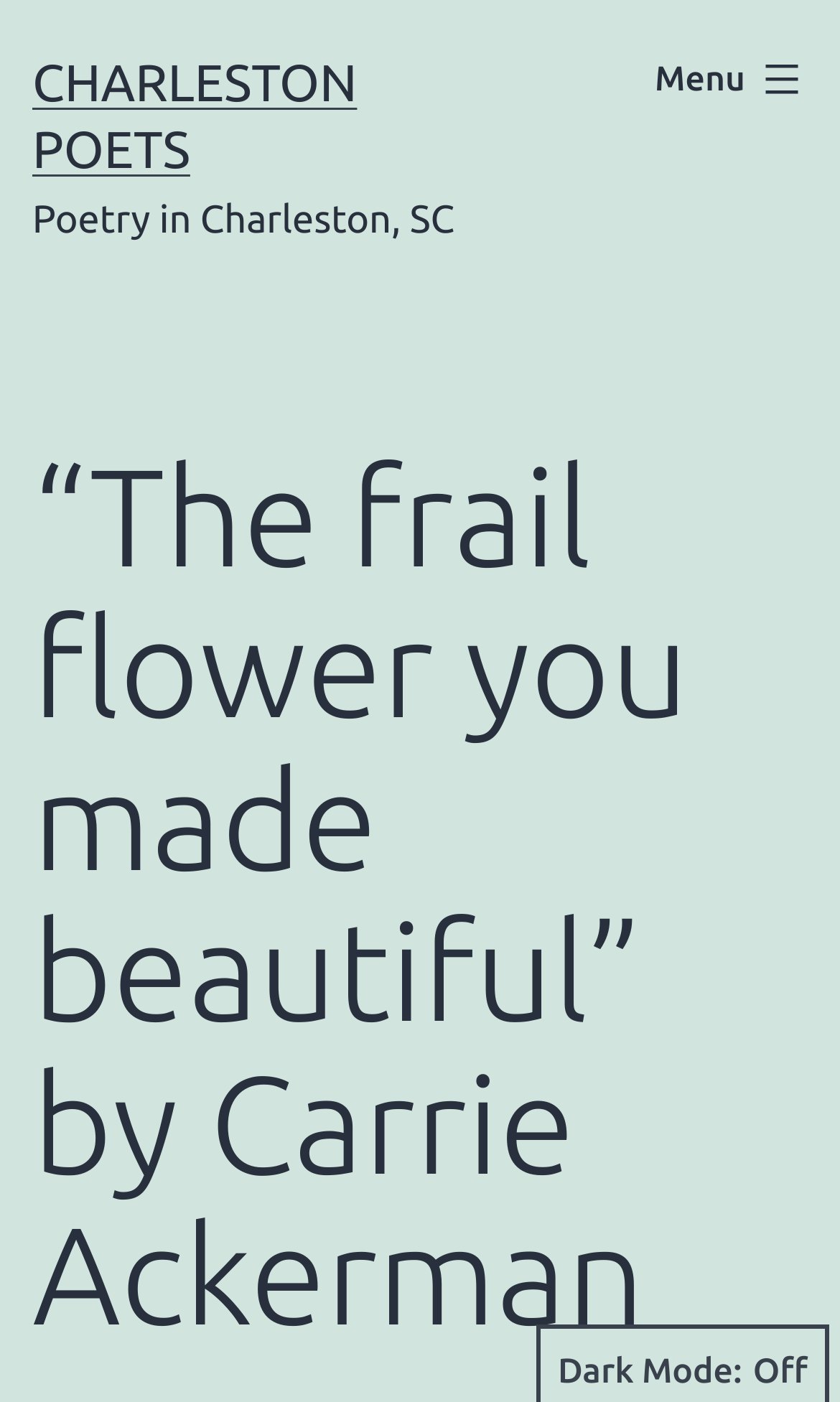Locate the UI element described by Menu Close and provide its bounding box coordinates. Use the format (top-left x, top-left y, bottom-right x, bottom-right y) with all values as floating point numbers between 0 and 1.

[0.741, 0.023, 1.0, 0.091]